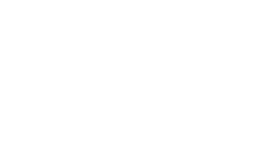What is the purpose of the illustration?
Please provide a comprehensive answer based on the details in the screenshot.

The illustration acts as an engaging visual element that supports the article's informative content, providing readers with a visual representation of the topic being discussed.